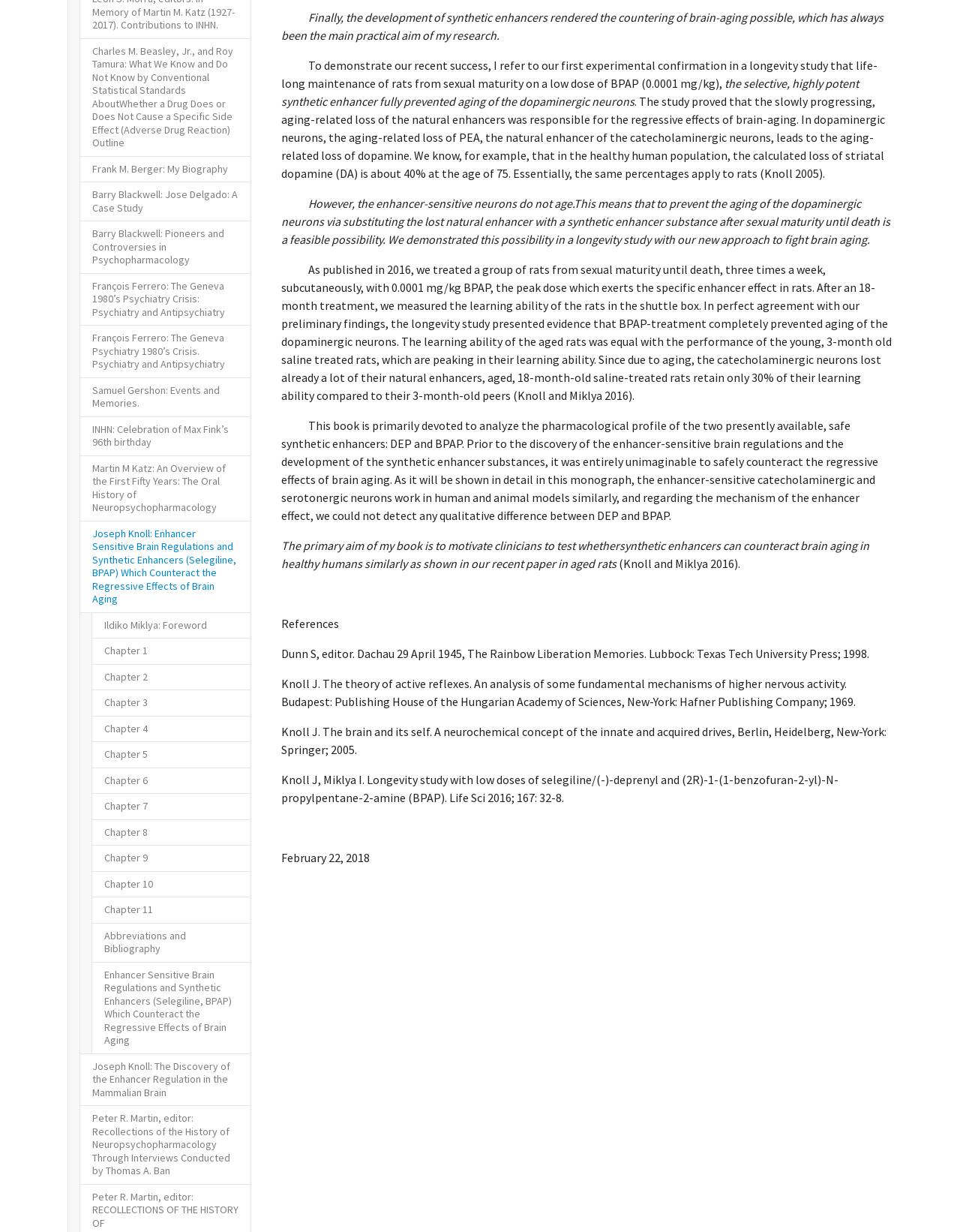Who is the author of the book?
Refer to the image and give a detailed answer to the query.

The text on the webpage mentions 'my book' and 'my research', indicating that the author is Joseph Knoll, who is also mentioned as the author of several publications in the references section.